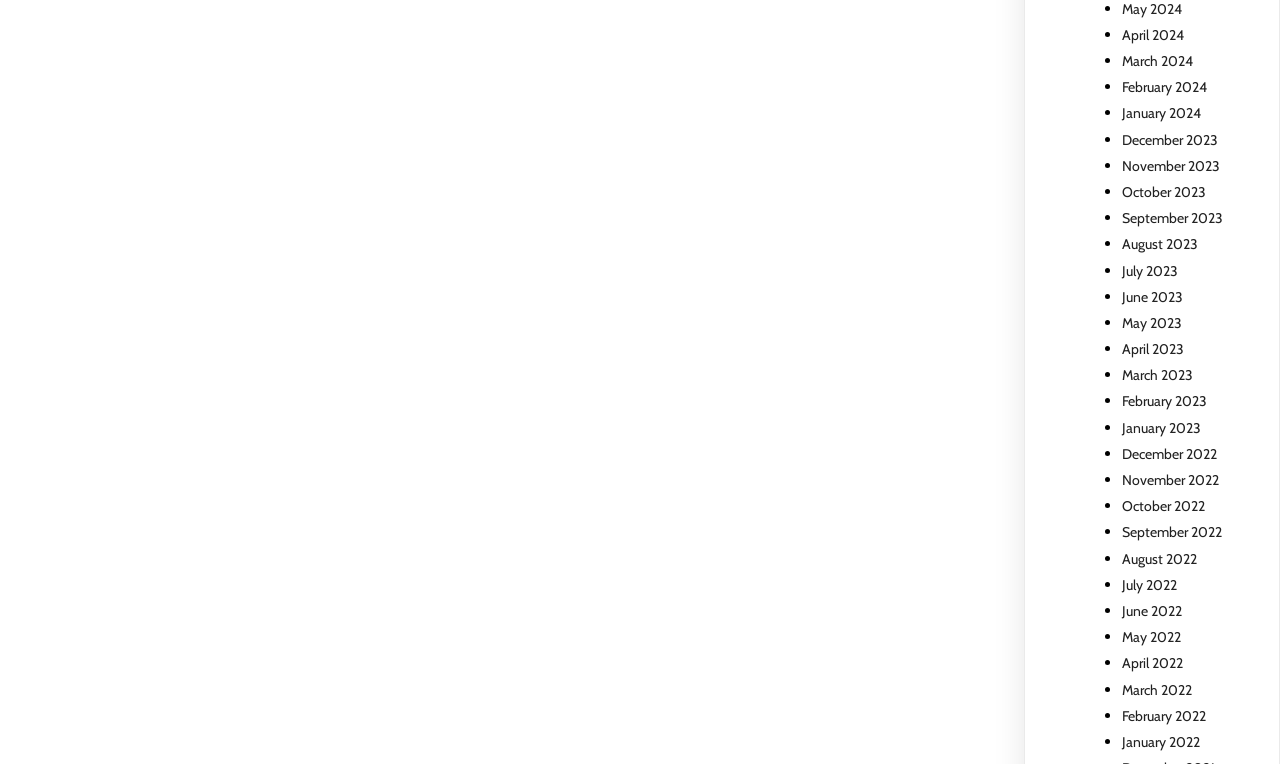Provide the bounding box coordinates of the UI element this sentence describes: "February 2023".

[0.877, 0.514, 0.943, 0.537]